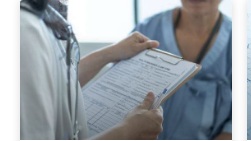Create a detailed narrative for the image.

The image depicts a healthcare professional holding a clipboard filled with paperwork, possibly a patient information form or medical assessment. The setting suggests a clinical environment where important health data is being discussed. In the background, a patient wearing a blue gown appears to be engaged in conversation, indicating an interaction focused on health evaluation or examination. The serious demeanor of the healthcare professional emphasizes the importance of accurate record-keeping and patient communication in medical practice. This scene encapsulates a critical moment in healthcare—where information is exchanged to ensure patient care and safety.